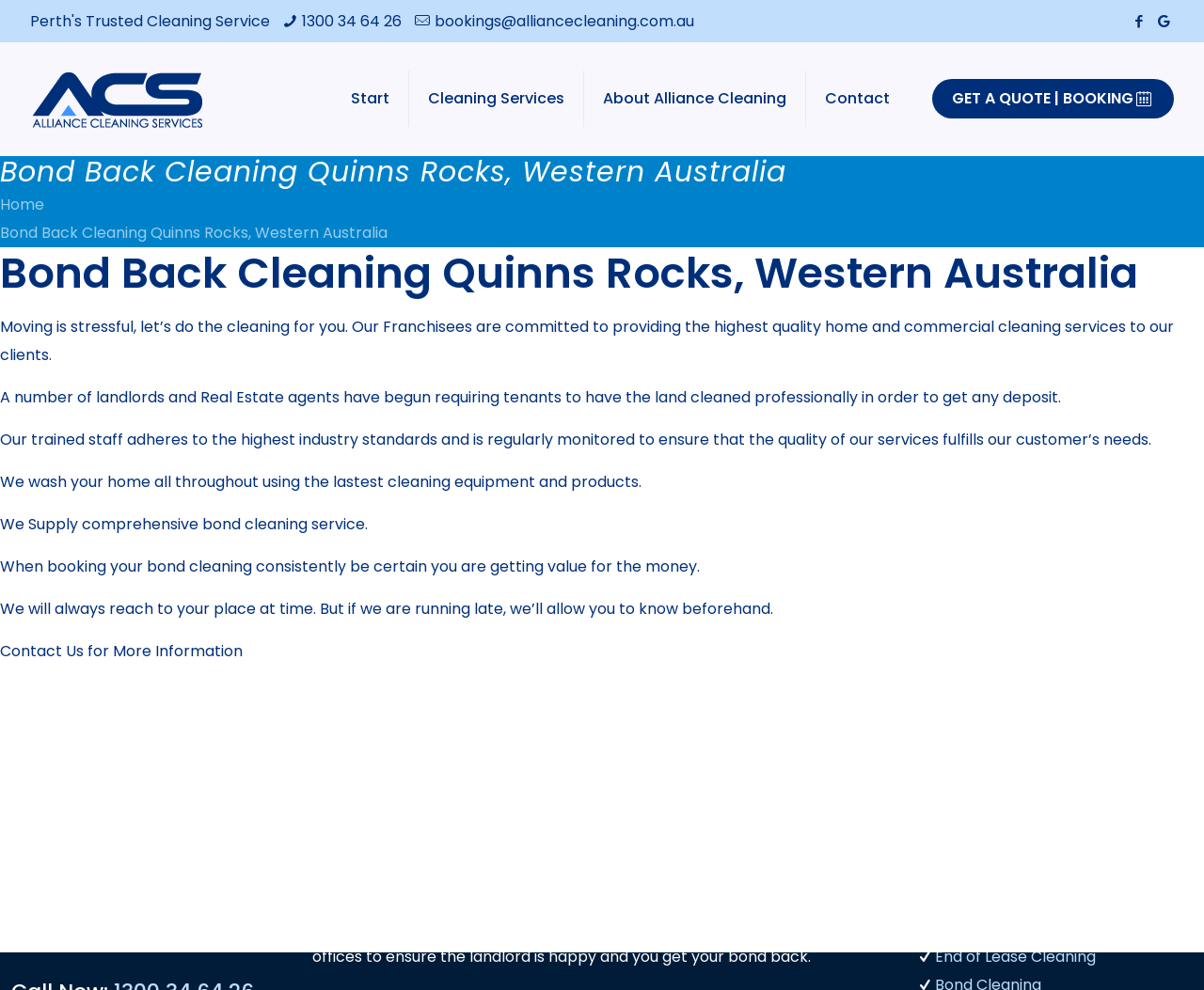Select the bounding box coordinates of the element I need to click to carry out the following instruction: "Get a quote or book a service".

[0.774, 0.08, 0.975, 0.12]